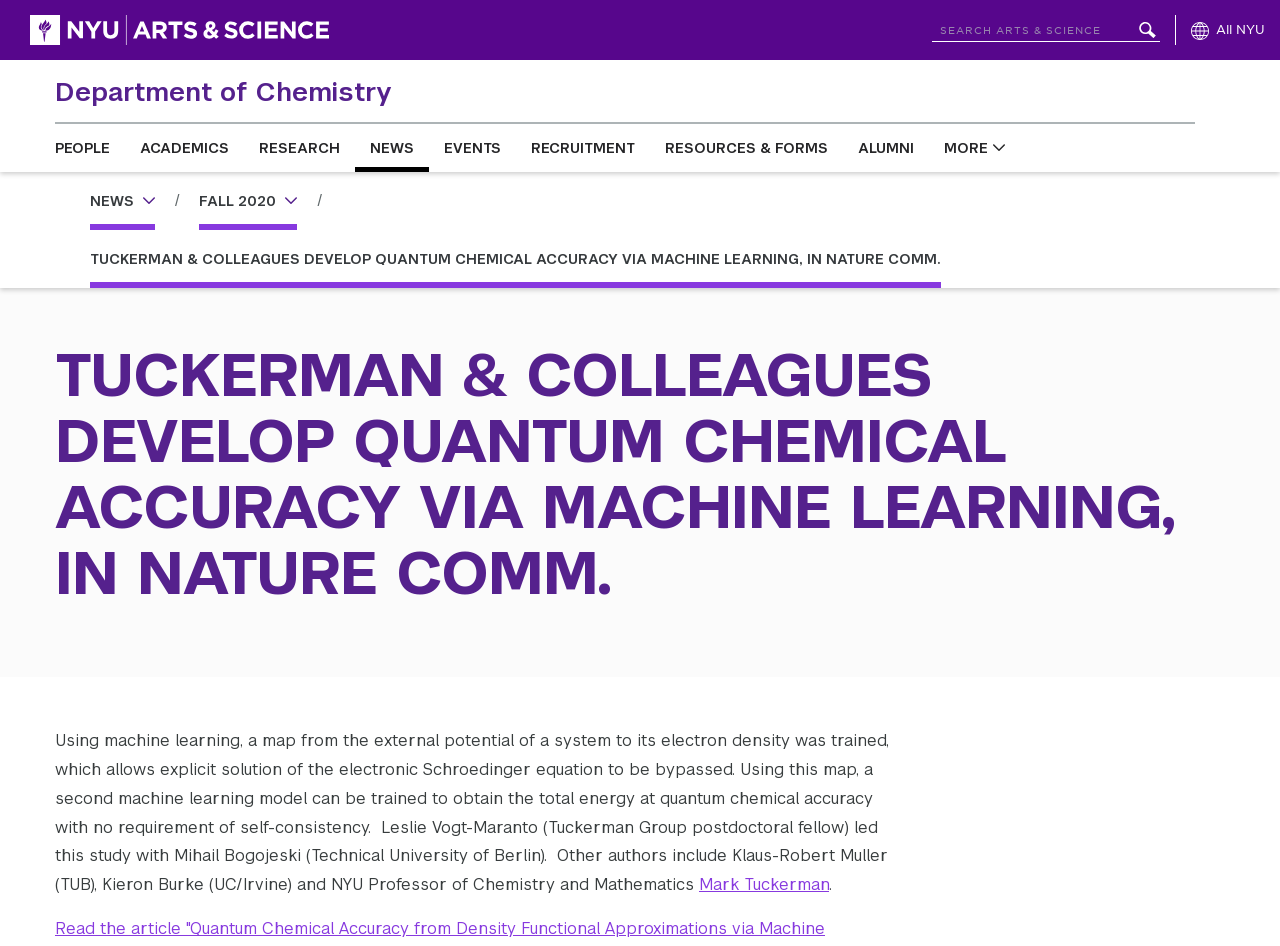Show the bounding box coordinates of the region that should be clicked to follow the instruction: "Go to Department of Chemistry."

[0.031, 0.063, 0.305, 0.131]